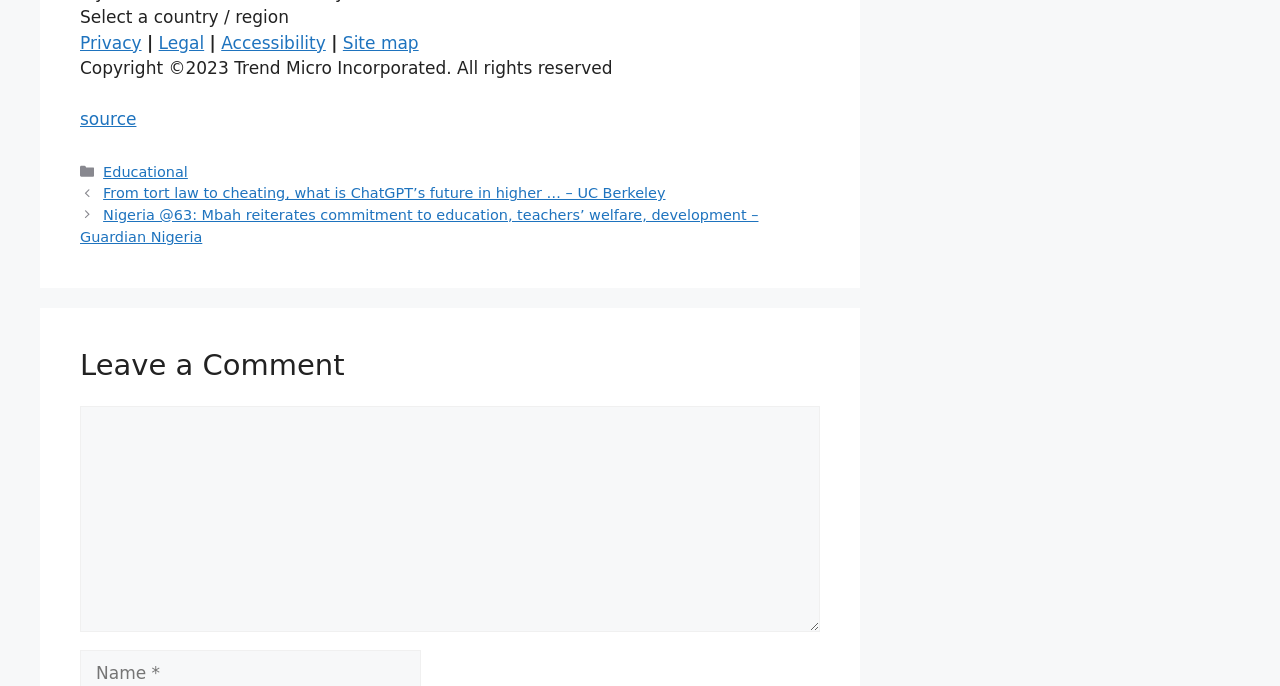Identify the bounding box coordinates for the UI element mentioned here: "Site map". Provide the coordinates as four float values between 0 and 1, i.e., [left, top, right, bottom].

[0.268, 0.048, 0.327, 0.077]